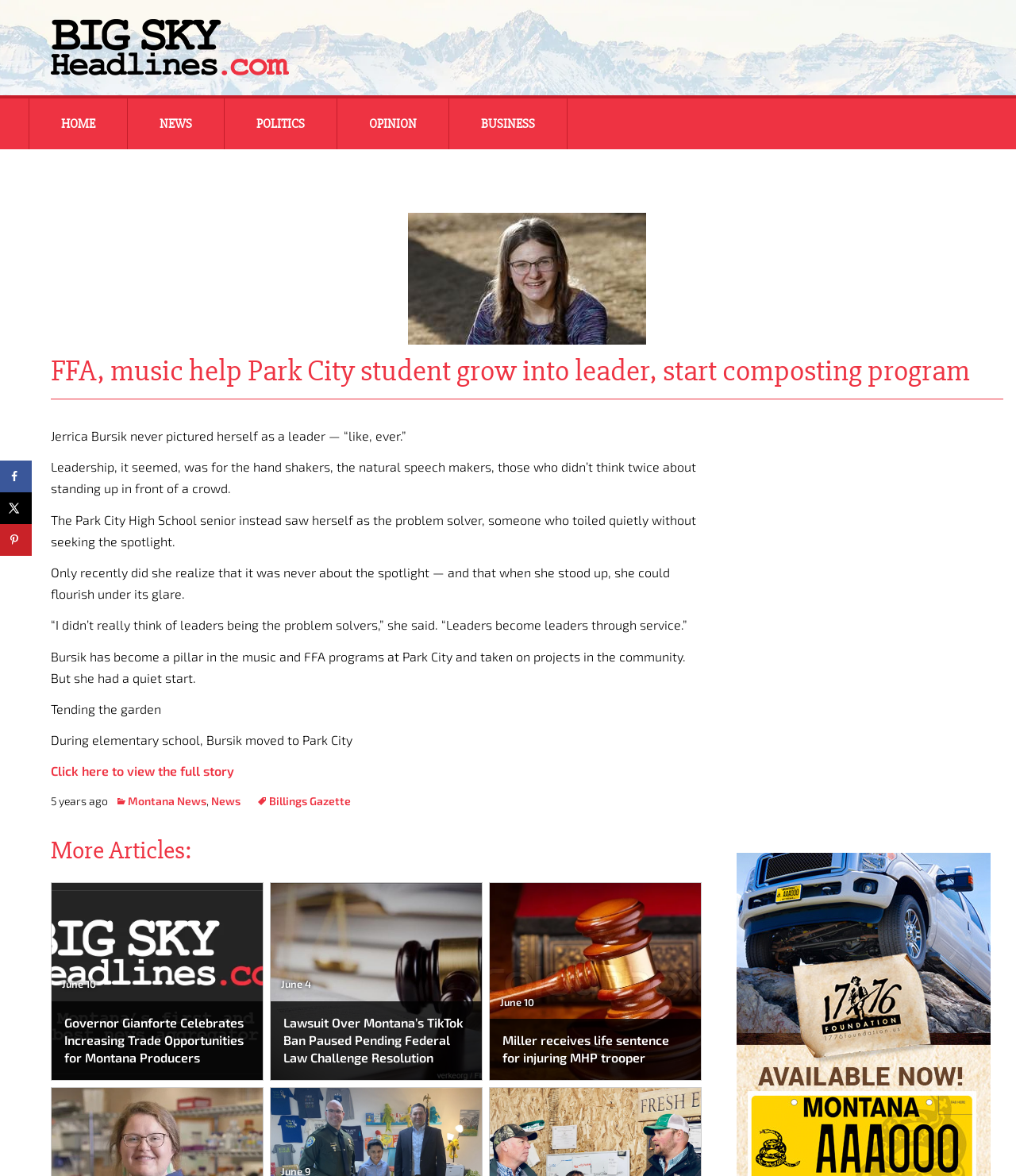What is the name of the news organization that published this article?
Refer to the image and respond with a one-word or short-phrase answer.

Big Sky Headlines